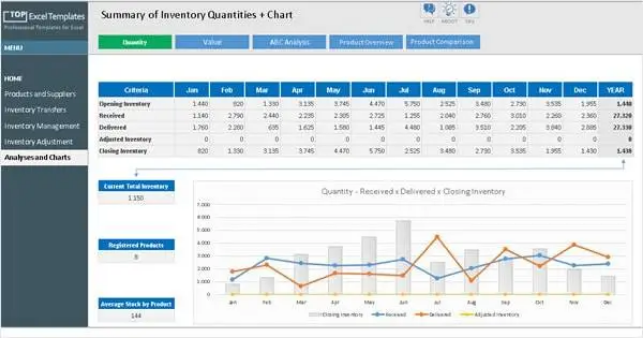Offer a detailed explanation of what is depicted in the image.

This image presents a detailed summary of inventory quantities, displayed in a user-friendly Excel spreadsheet format. The top section features various tabs labeled "Daily," "Value," "ABC Analysis," "Product Overview," and "Product Comparison," allowing users to navigate through different inventory management functions. Below, a table outlines key inventory data for each month, including criteria such as "Opening Inventory," "Received," "Delivered," "Adjusted Inventory," and "Closing Inventory" for the year, showcasing the numerical values for each month from January to December. 

A corresponding chart visually represents the data, illustrating the relationships among "Quantity," "Received," "Delivered," and "Closing Inventory." Notably, the emphasis on current total inventory, registered products, and average stock per product provides valuable insights for efficient inventory management. This template is designed to streamline tracking and analysis, enhancing decision-making for business operations and logistics.